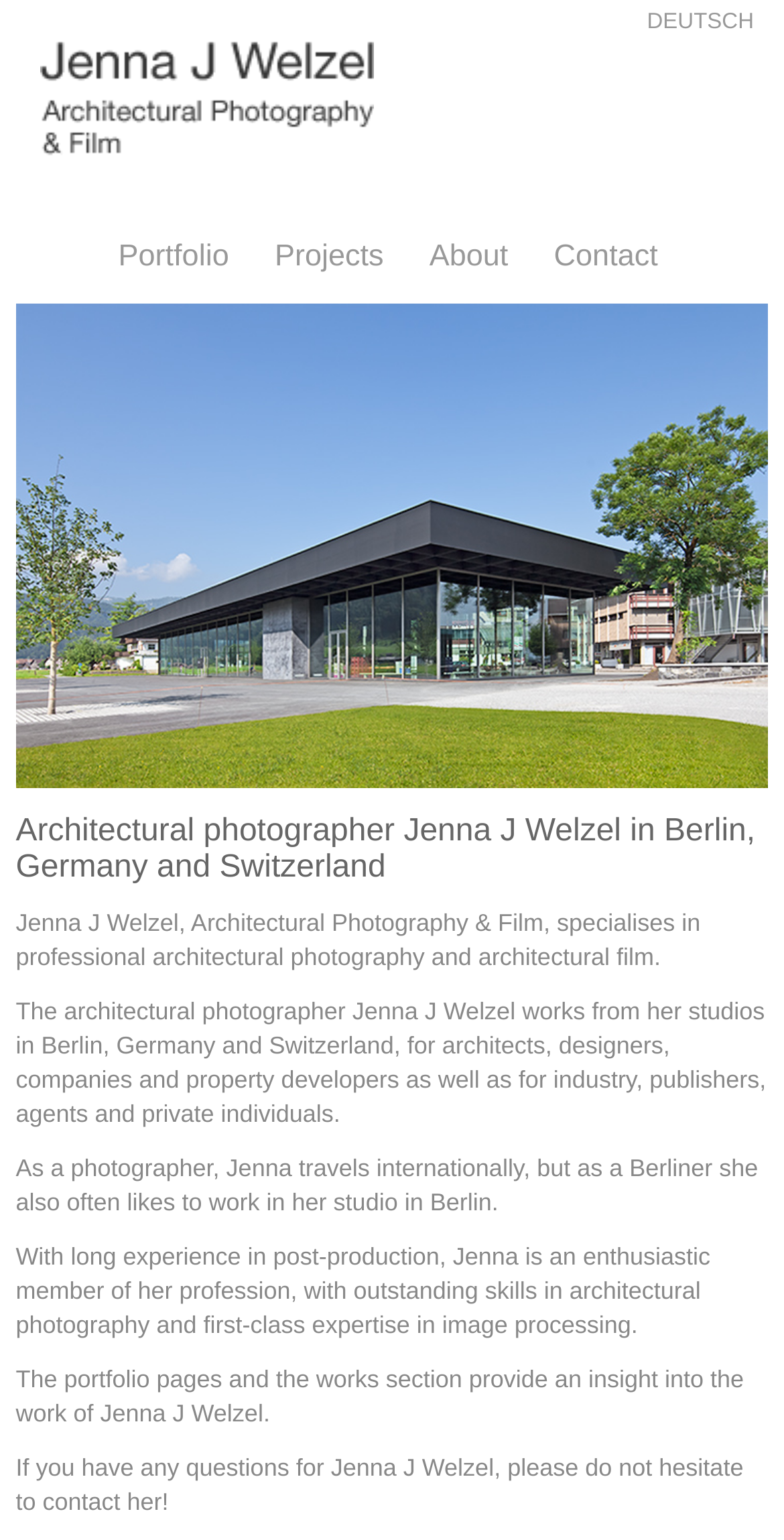Bounding box coordinates should be in the format (top-left x, top-left y, bottom-right x, bottom-right y) and all values should be floating point numbers between 0 and 1. Determine the bounding box coordinate for the UI element described as: alt="Jenna J Welzel"

[0.051, 0.086, 0.477, 0.106]